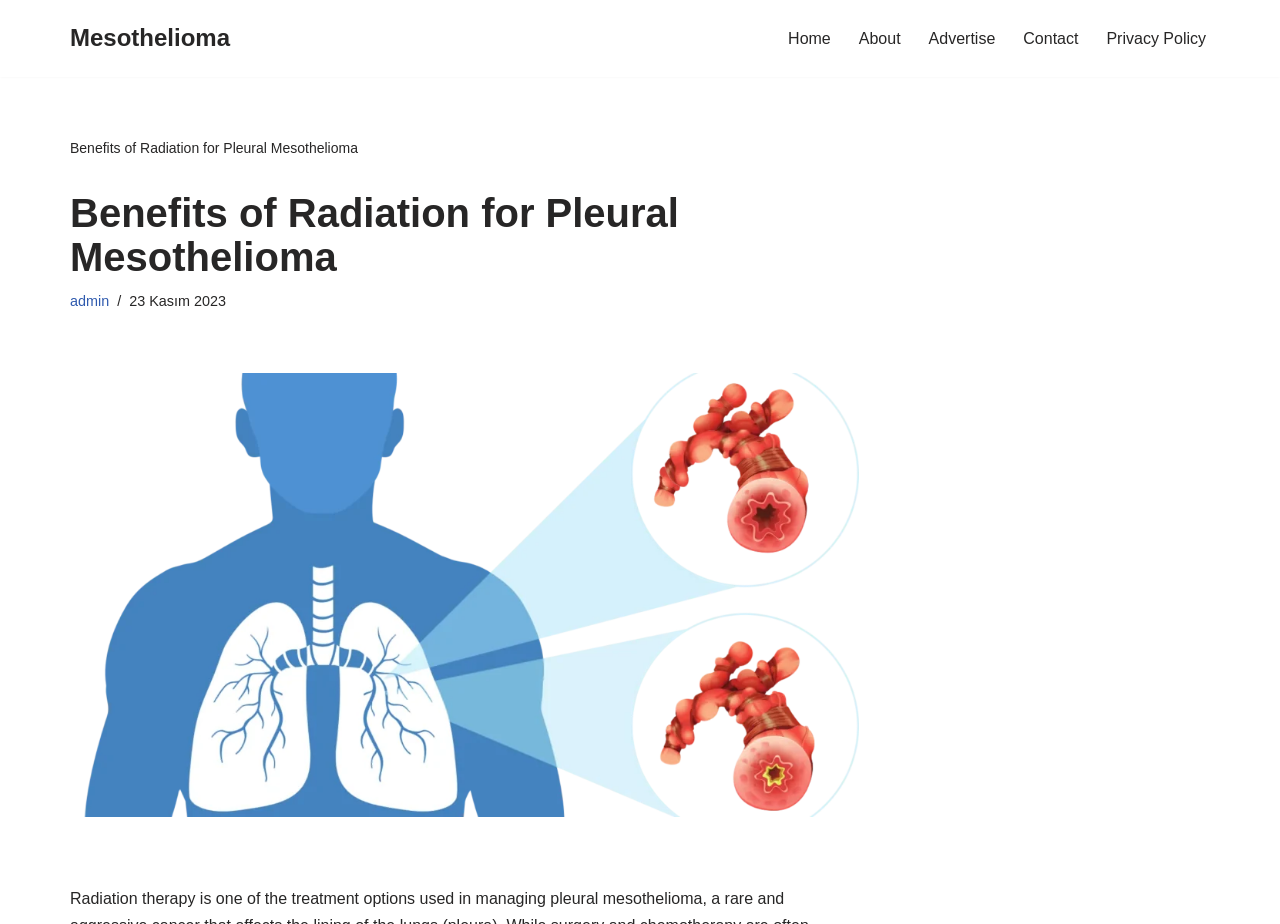Please identify the bounding box coordinates of where to click in order to follow the instruction: "skip to main content".

[0.0, 0.035, 0.023, 0.056]